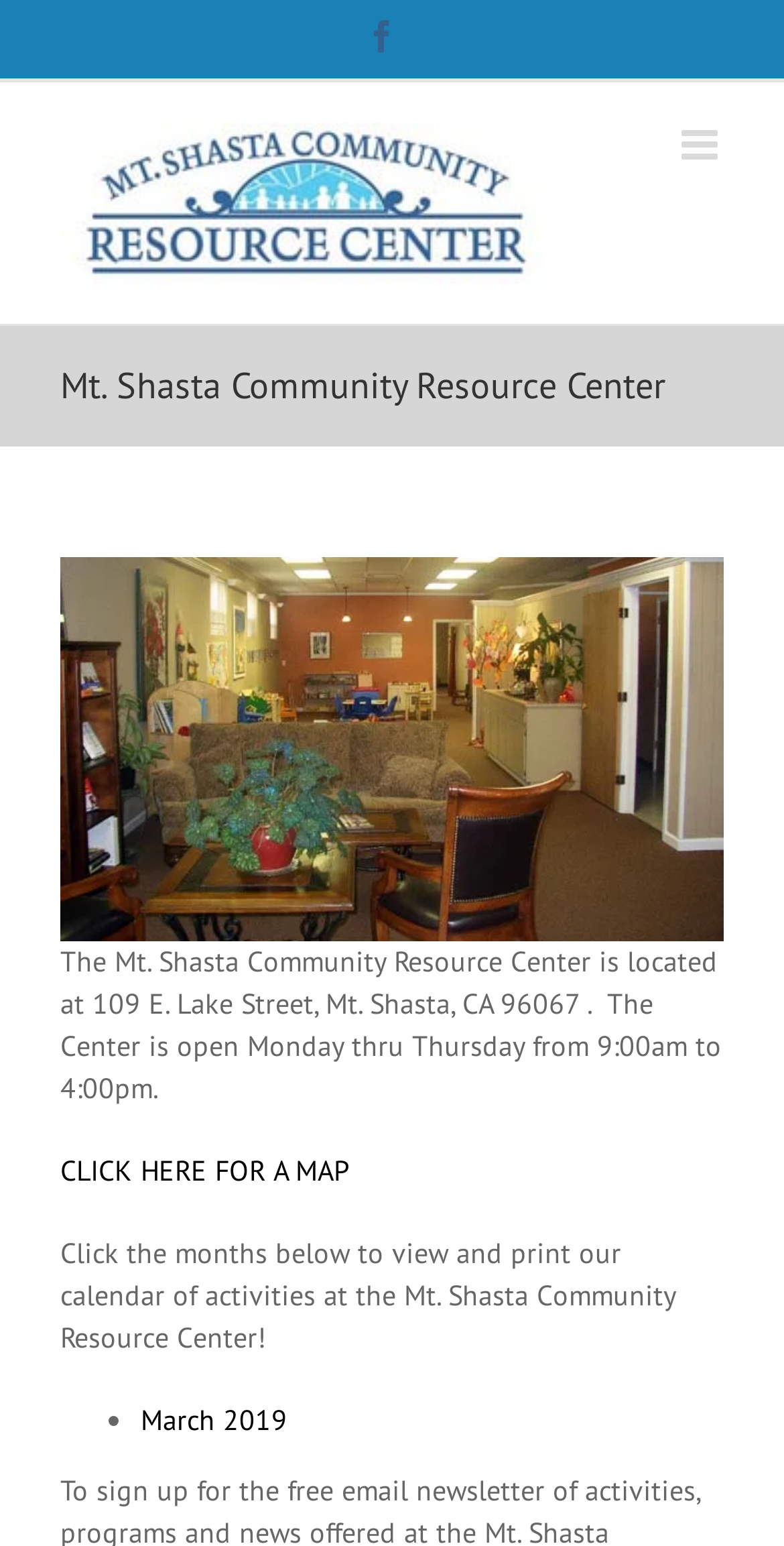What are the operating hours of the Mt. Shasta Community Resource Center?
Refer to the image and offer an in-depth and detailed answer to the question.

I found the operating hours by reading the static text element that describes the center's schedule.